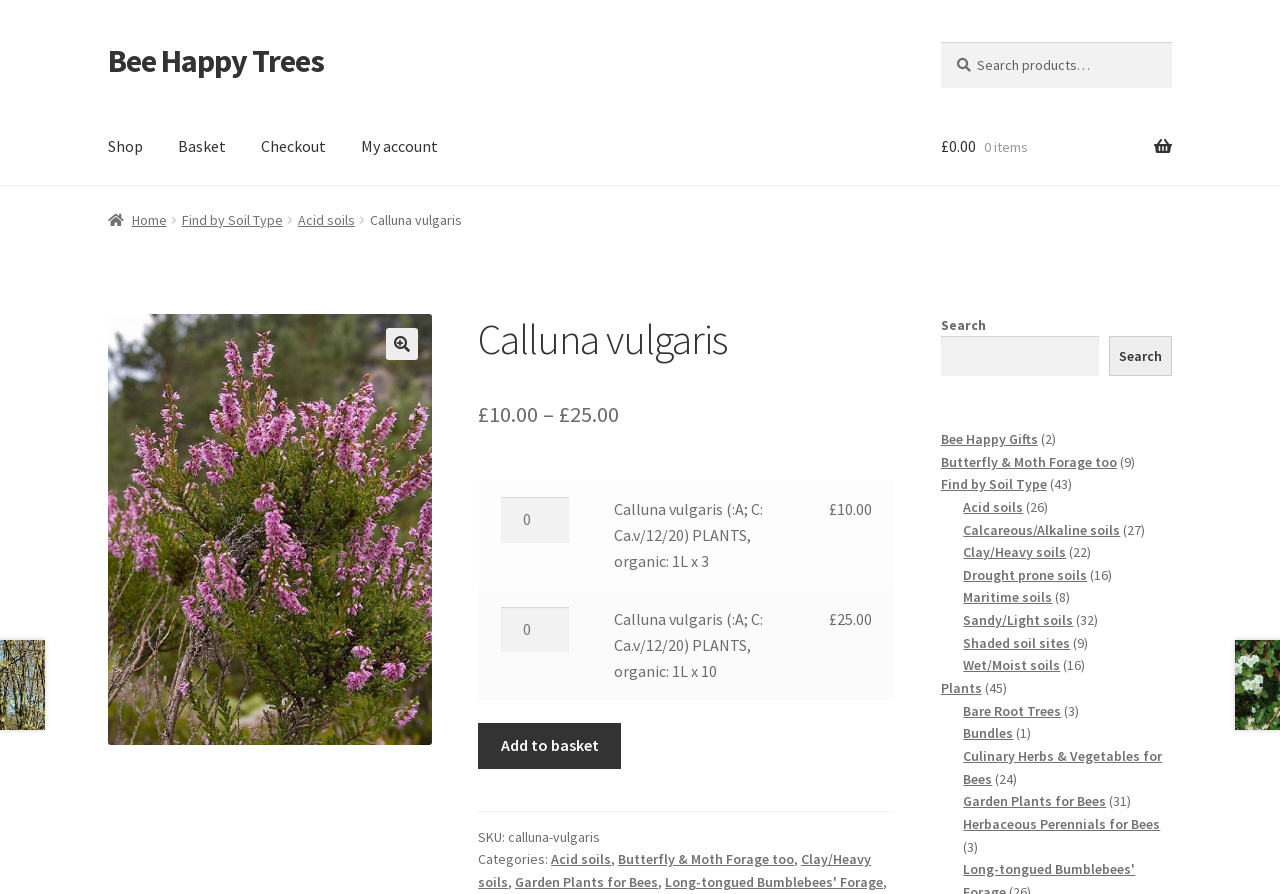Consider the image and give a detailed and elaborate answer to the question: 
What is the price of the 'Calluna vulgaris' plant in 1L x 10 quantity?

I can find the answer by looking at the product description table, where it lists the prices for different quantities of the 'Calluna vulgaris' plant. The price for 1L x 10 quantity is £25.00.